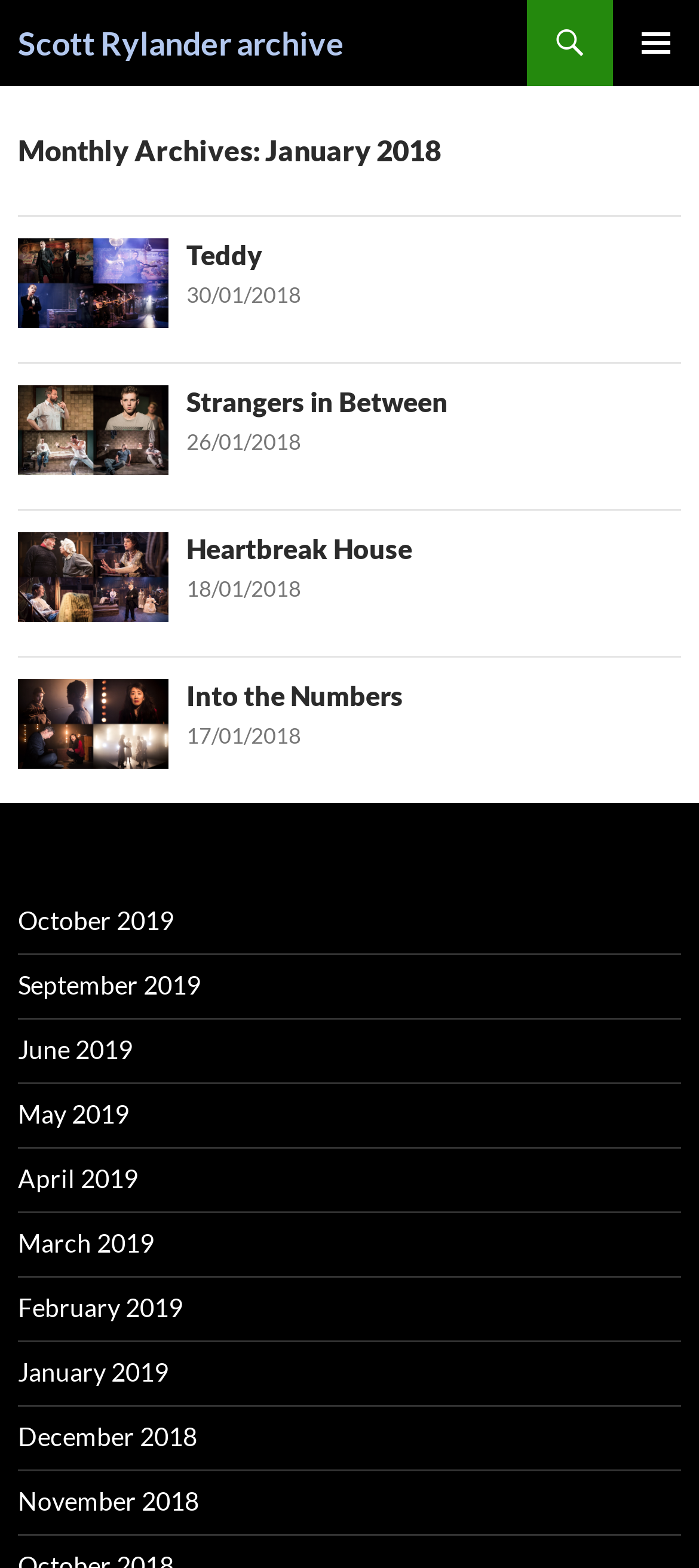Locate the bounding box coordinates of the item that should be clicked to fulfill the instruction: "Go to the January 2019 archive".

[0.026, 0.865, 0.241, 0.885]